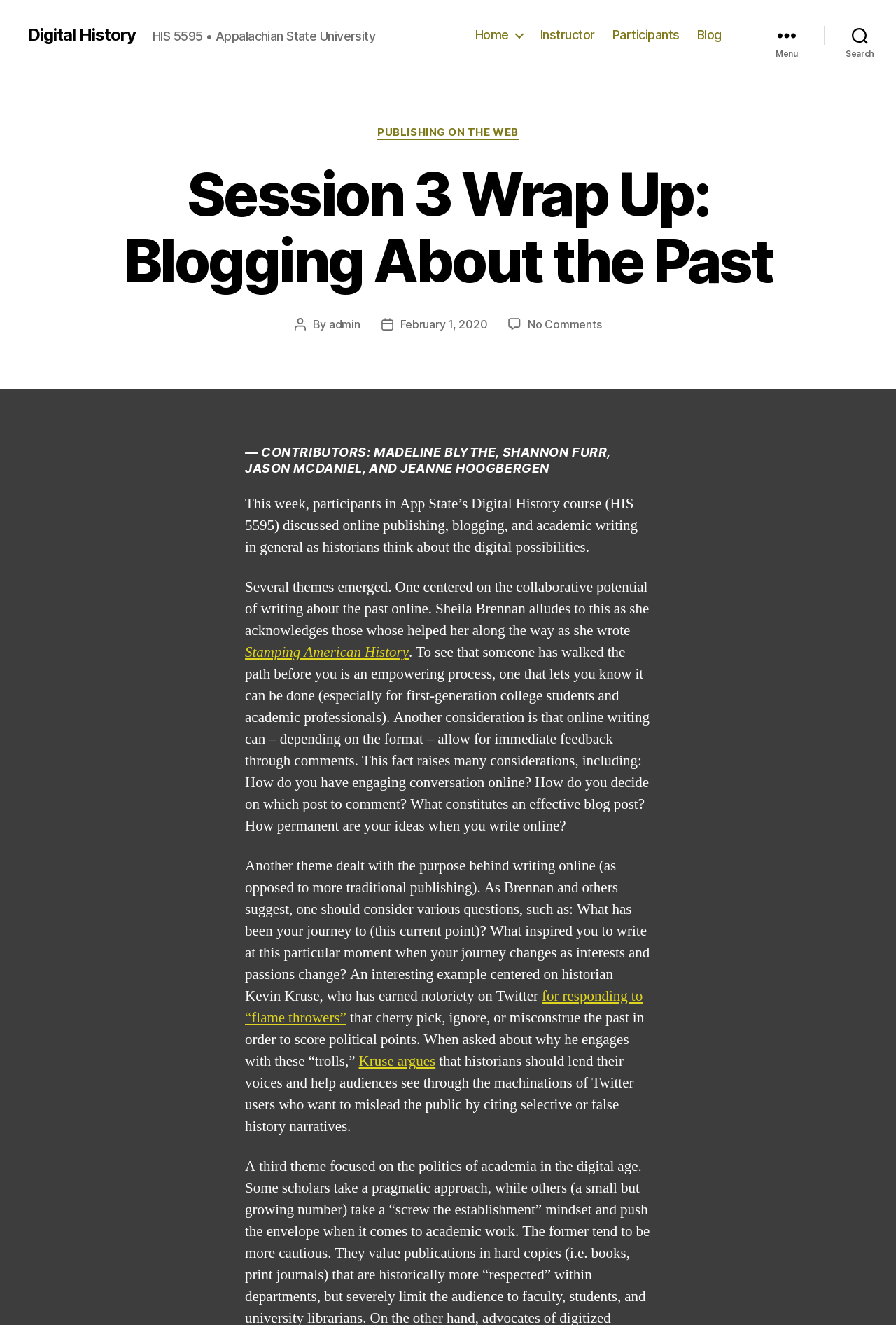Specify the bounding box coordinates of the area to click in order to follow the given instruction: "Click on the 'Home' link."

[0.53, 0.021, 0.584, 0.032]